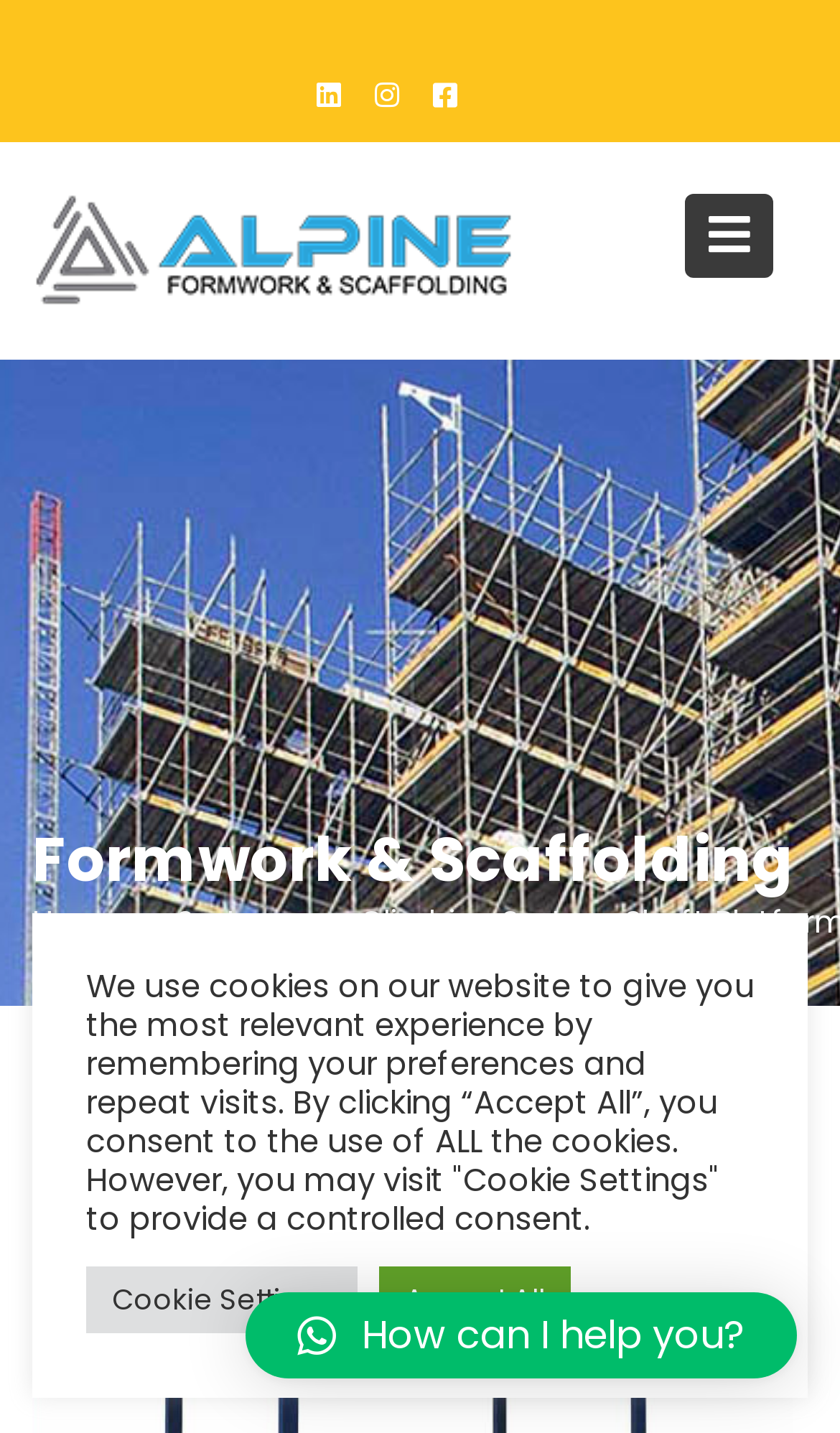Respond to the question below with a concise word or phrase:
How many main sections are on the webpage?

2